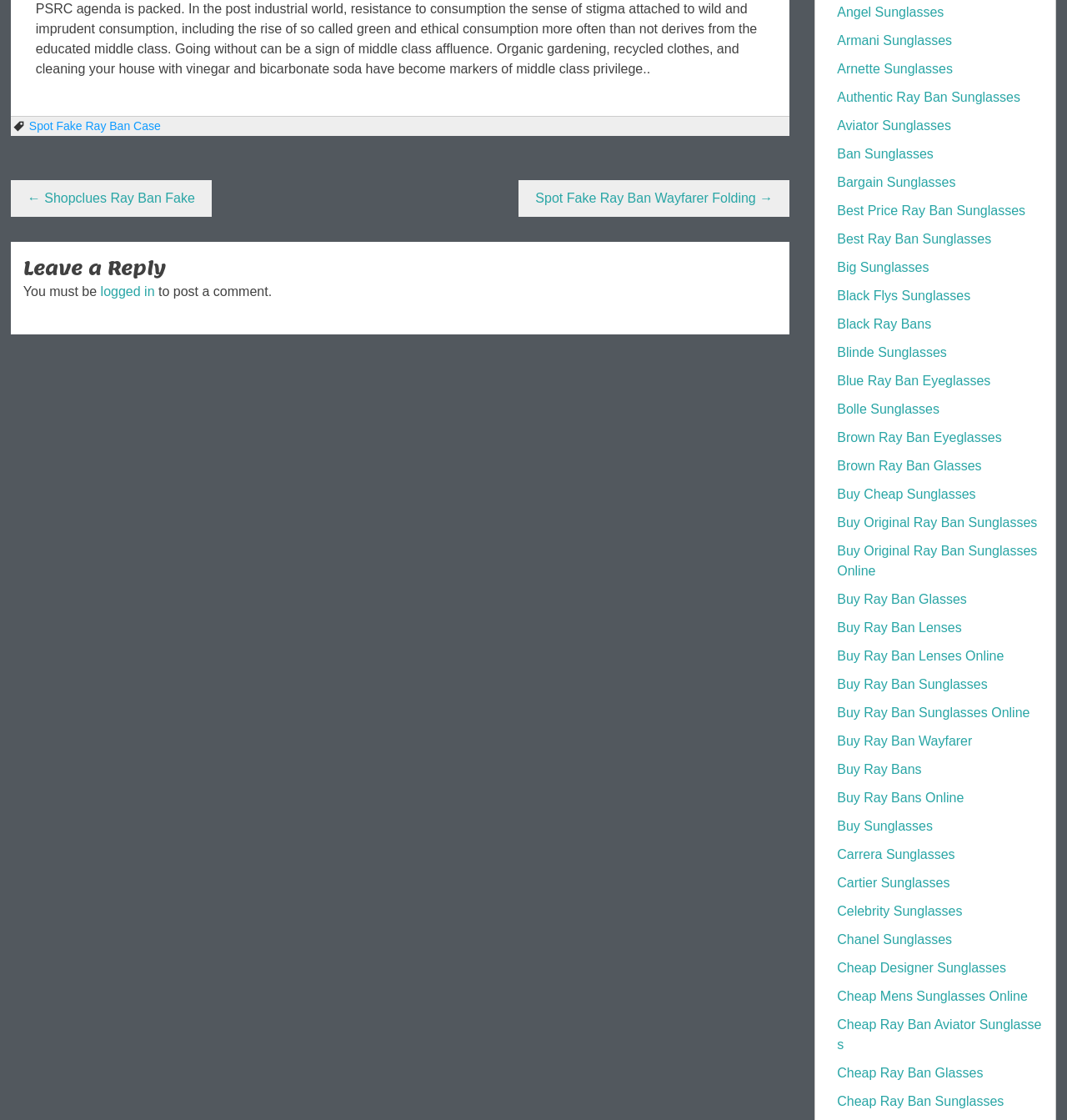Predict the bounding box of the UI element that fits this description: "Buy Ray Ban Lenses".

[0.785, 0.554, 0.901, 0.567]